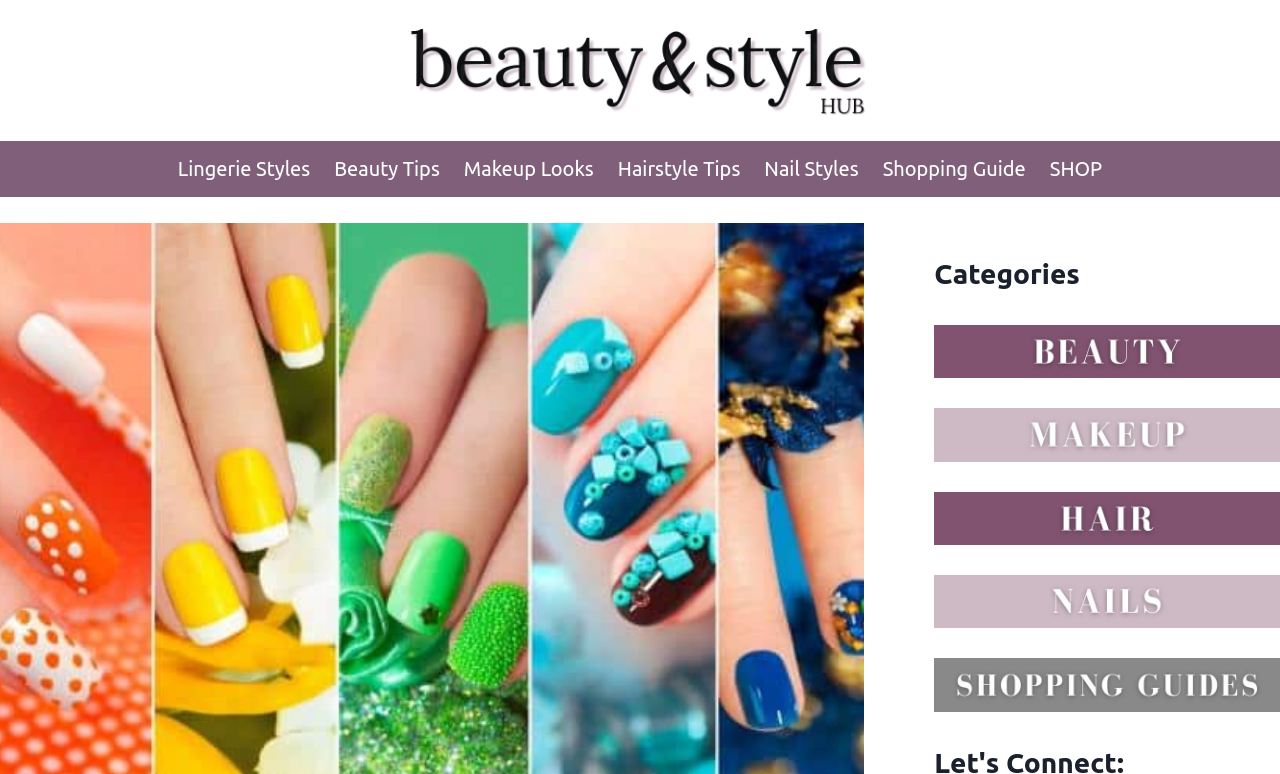Please use the details from the image to answer the following question comprehensively:
What is the last category listed?

I looked at the 'Primary Navigation' section and found the last link, which is 'SHOP'.